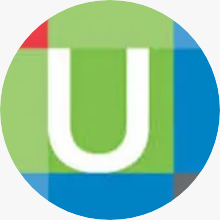What is the central element of the logo?
Refer to the image and answer the question using a single word or phrase.

White letter 'U'